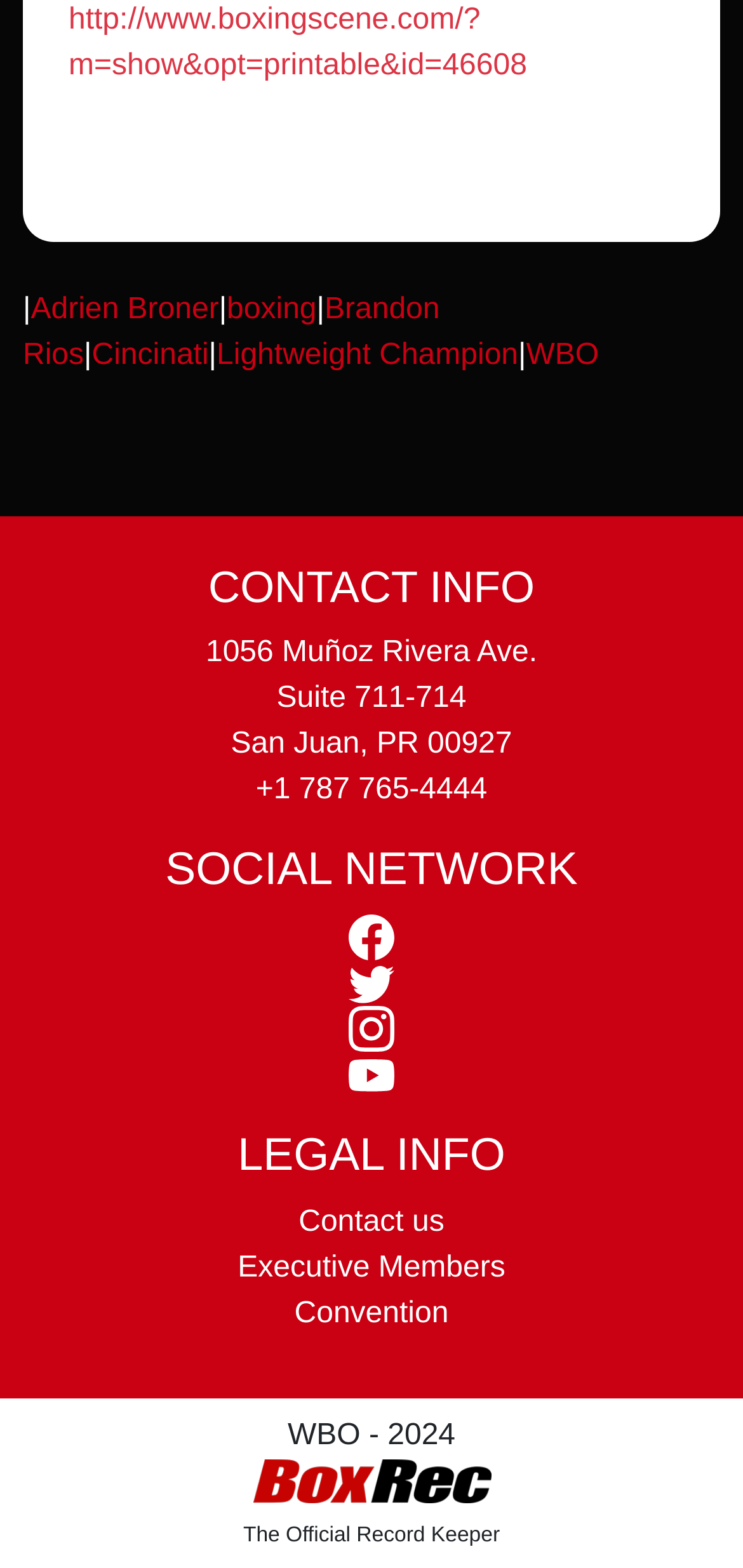Locate the bounding box coordinates of the element's region that should be clicked to carry out the following instruction: "View contact information". The coordinates need to be four float numbers between 0 and 1, i.e., [left, top, right, bottom].

[0.031, 0.359, 0.969, 0.393]